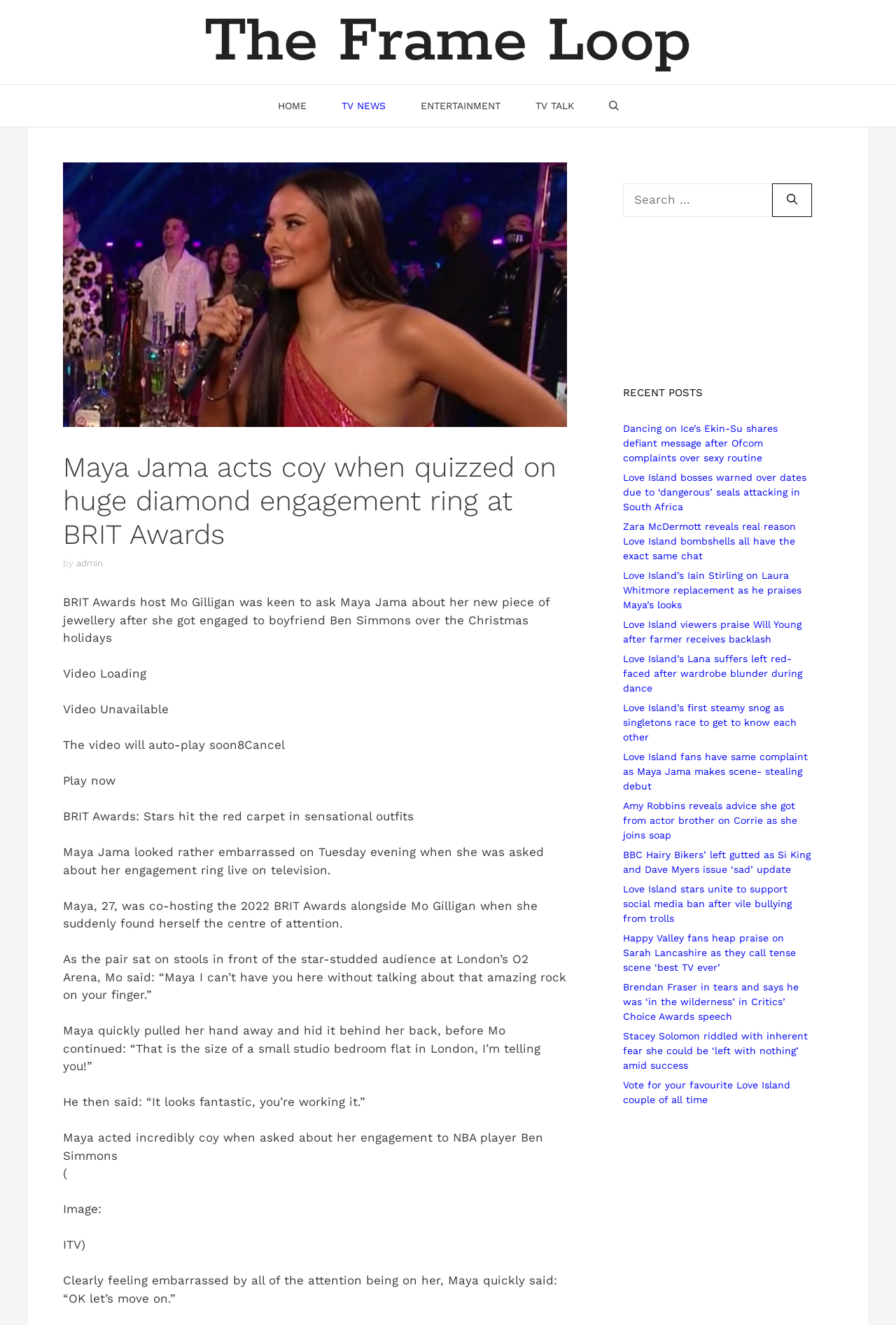Answer in one word or a short phrase: 
What is Maya Jama's profession?

TV presenter